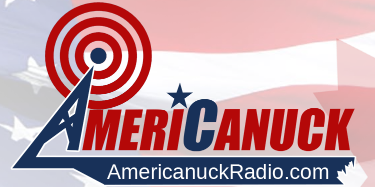What is the color of the radio broadcasting waves?
Using the visual information, reply with a single word or short phrase.

Red